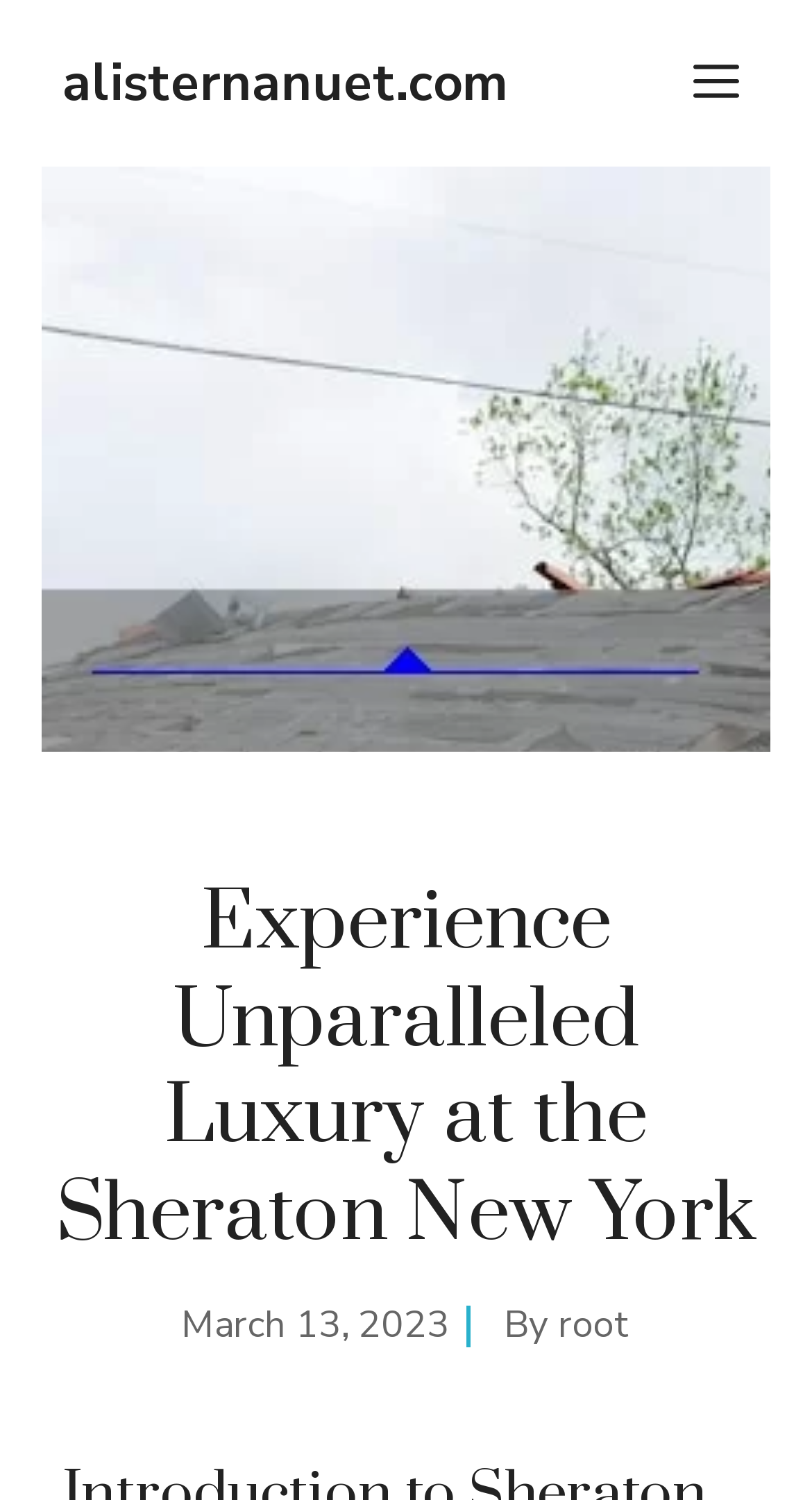What is the URL of the website?
Use the image to give a comprehensive and detailed response to the question.

I found the URL of the website by looking at the banner element on the webpage, which is located at the top. The banner element contains a link with the text 'alisternanuet.com', which is the URL of the website.